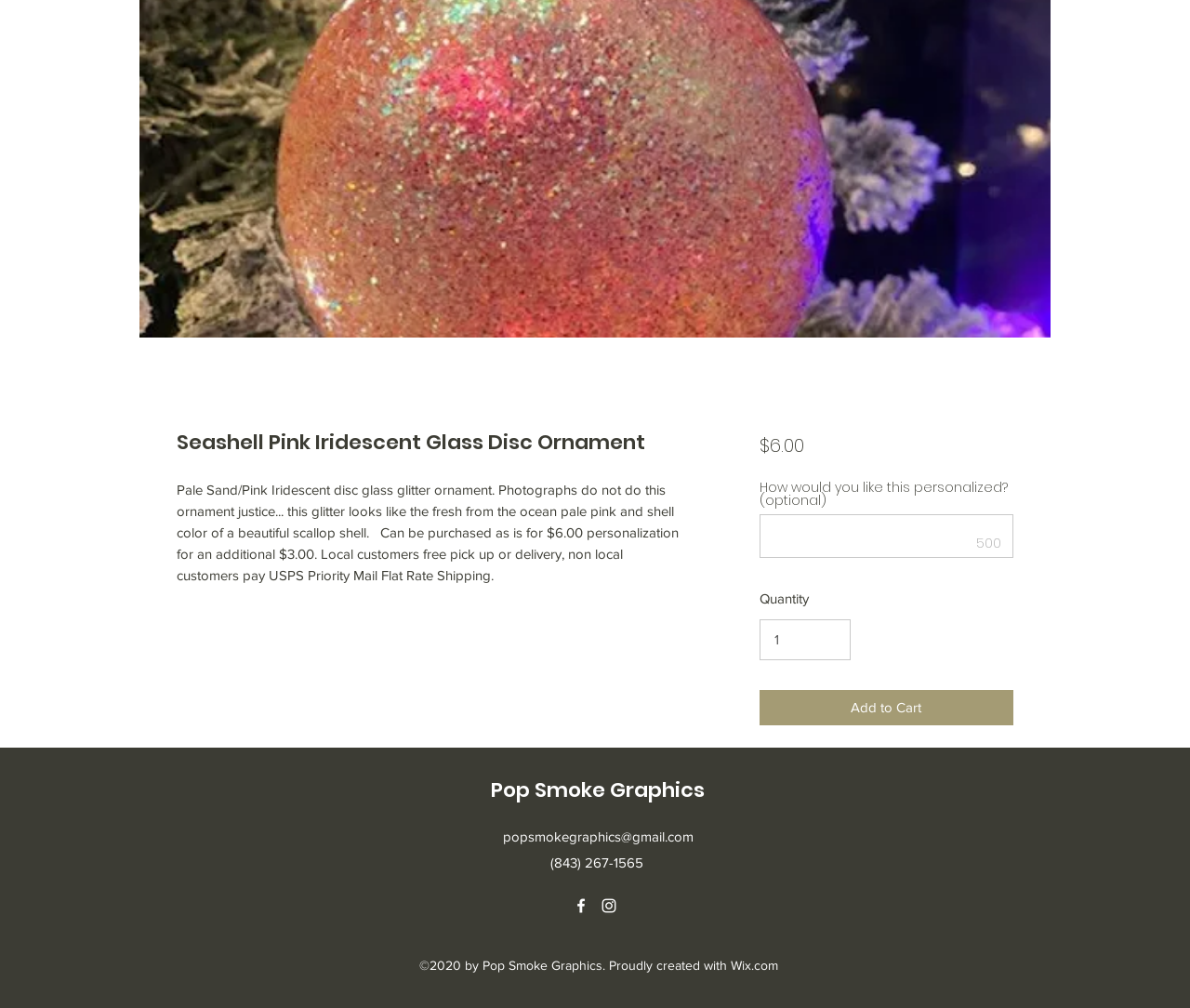Bounding box coordinates are specified in the format (top-left x, top-left y, bottom-right x, bottom-right y). All values are floating point numbers bounded between 0 and 1. Please provide the bounding box coordinate of the region this sentence describes: Pop Smoke Graphics

[0.412, 0.769, 0.592, 0.798]